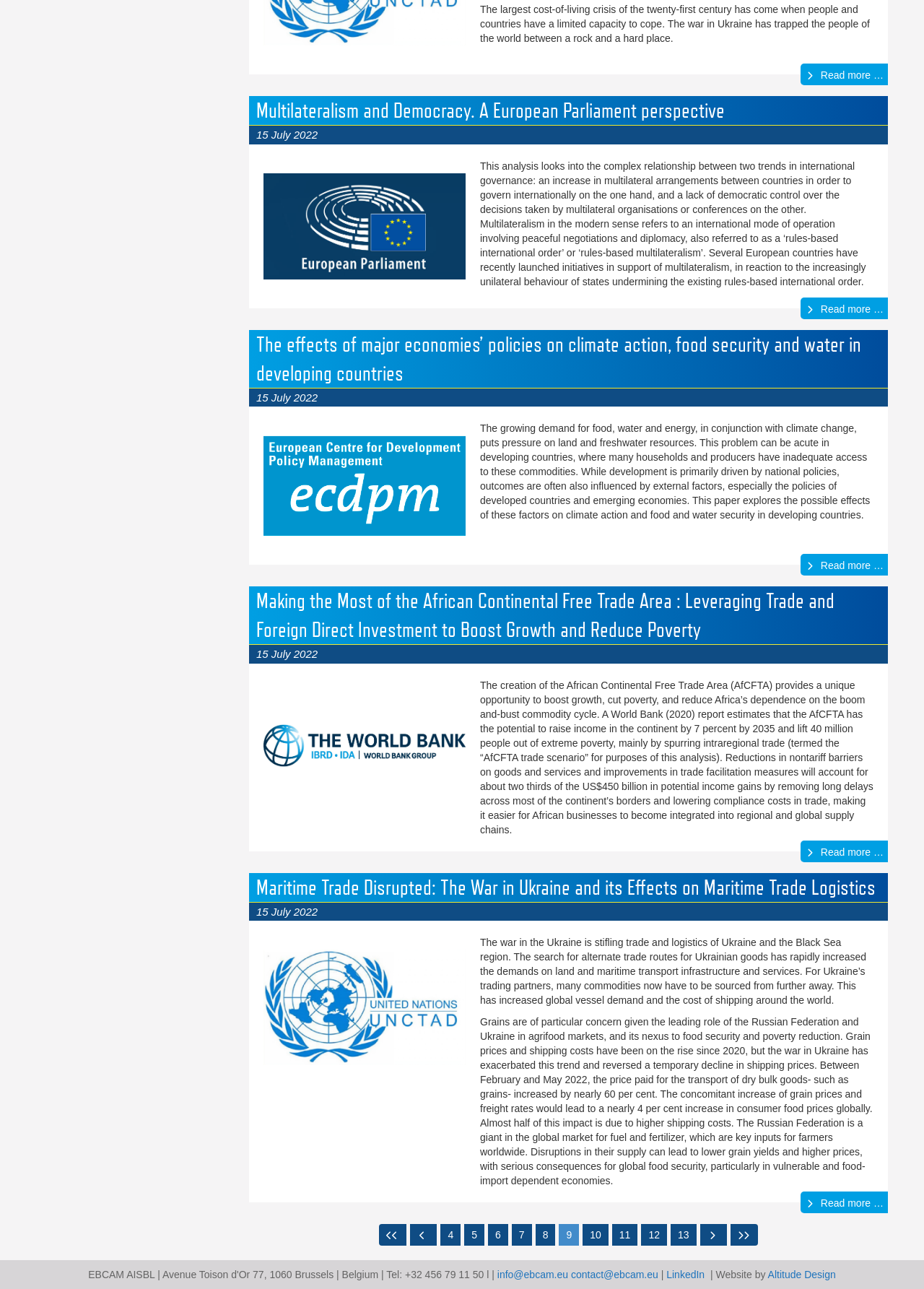Identify the bounding box coordinates of the area that should be clicked in order to complete the given instruction: "Read more about Multilateralism and Democracy". The bounding box coordinates should be four float numbers between 0 and 1, i.e., [left, top, right, bottom].

[0.867, 0.231, 0.961, 0.249]